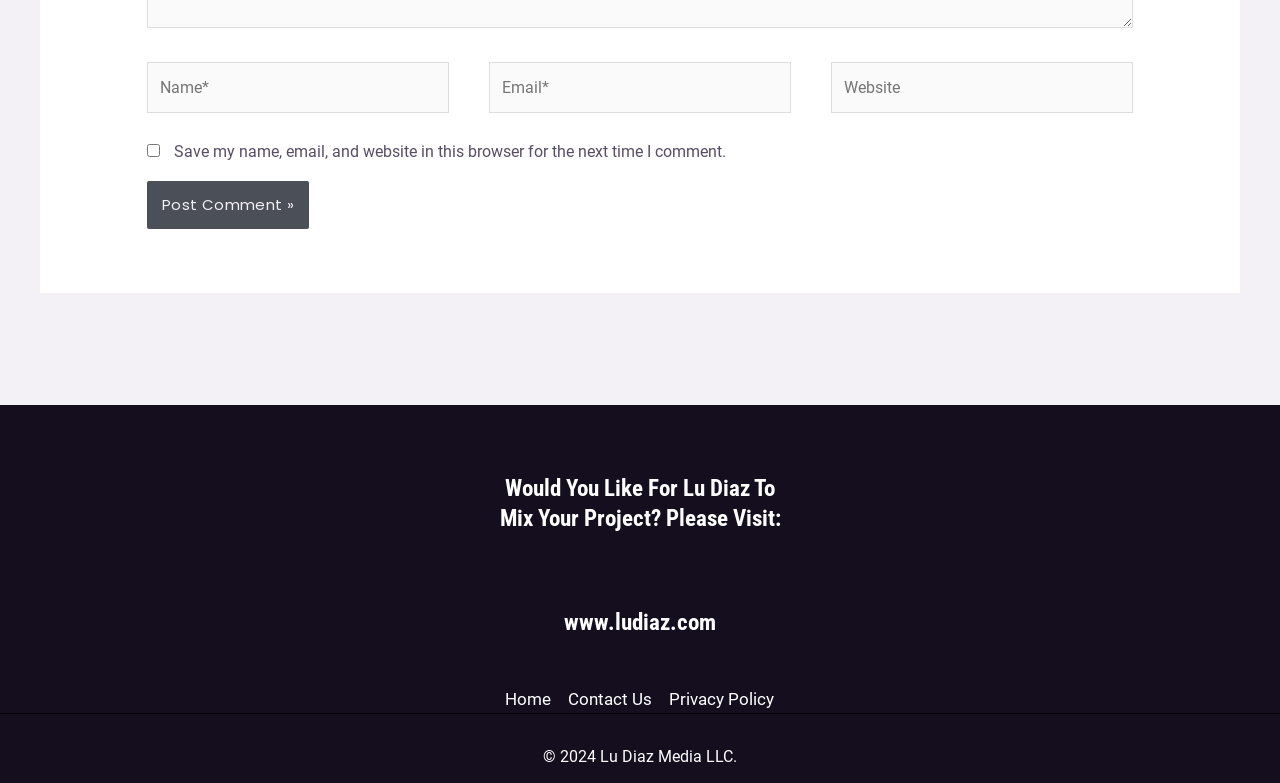Using the format (top-left x, top-left y, bottom-right x, bottom-right y), and given the element description, identify the bounding box coordinates within the screenshot: Privacy Policy

[0.516, 0.878, 0.605, 0.91]